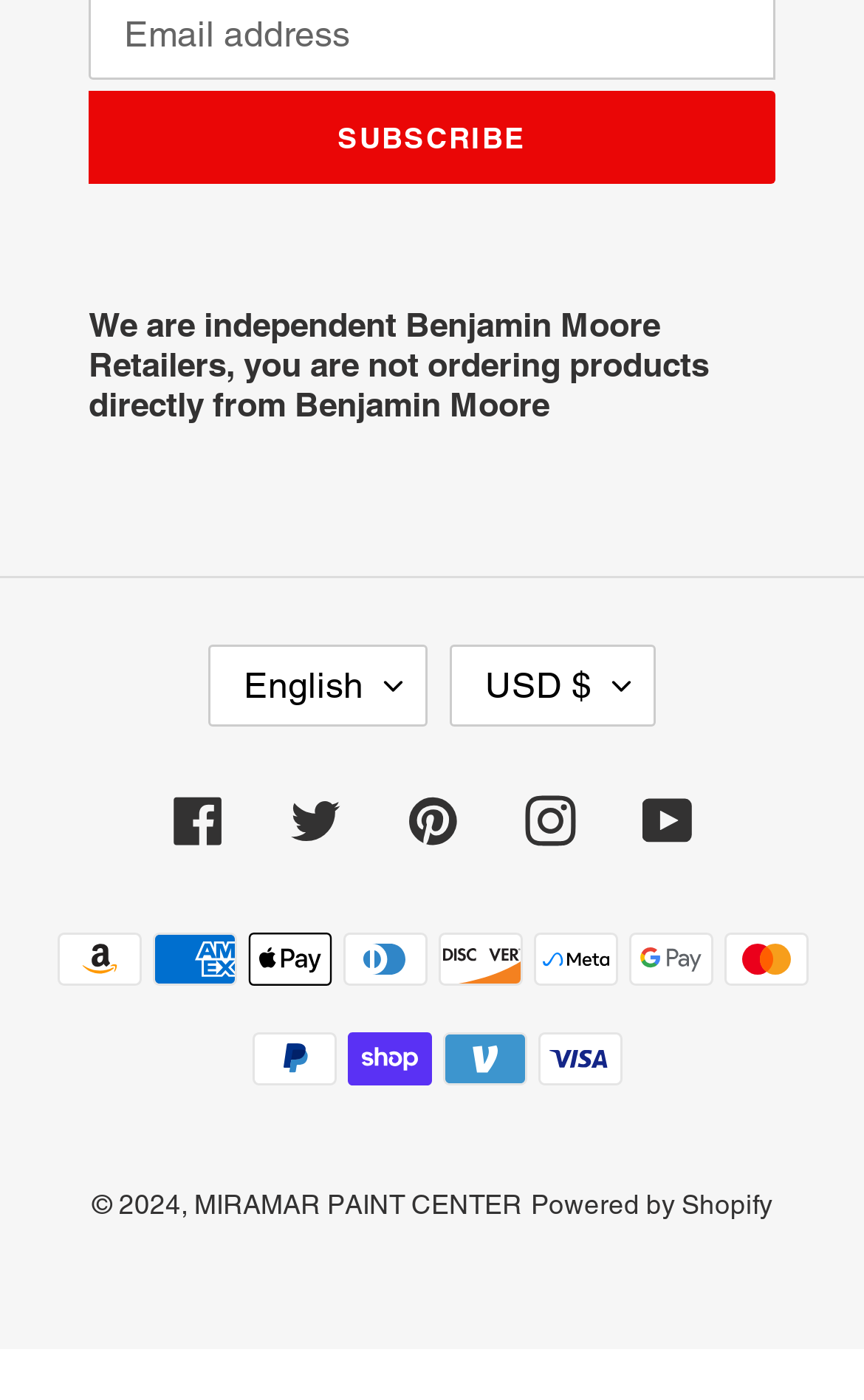Locate the UI element described by Submit and provide its bounding box coordinates. Use the format (top-left x, top-left y, bottom-right x, bottom-right y) with all values as floating point numbers between 0 and 1.

None